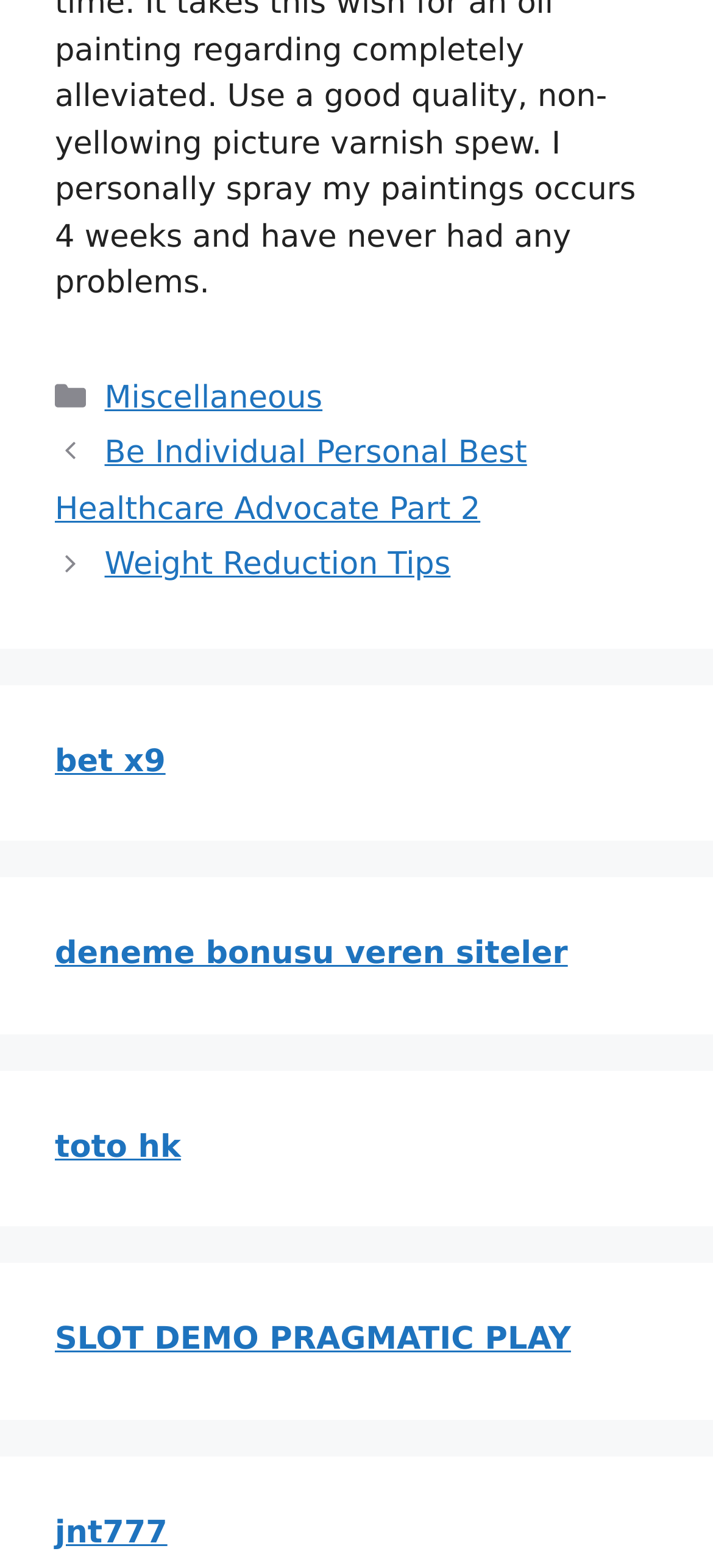Please answer the following query using a single word or phrase: 
What is the common theme among the links on the webpage?

online gaming